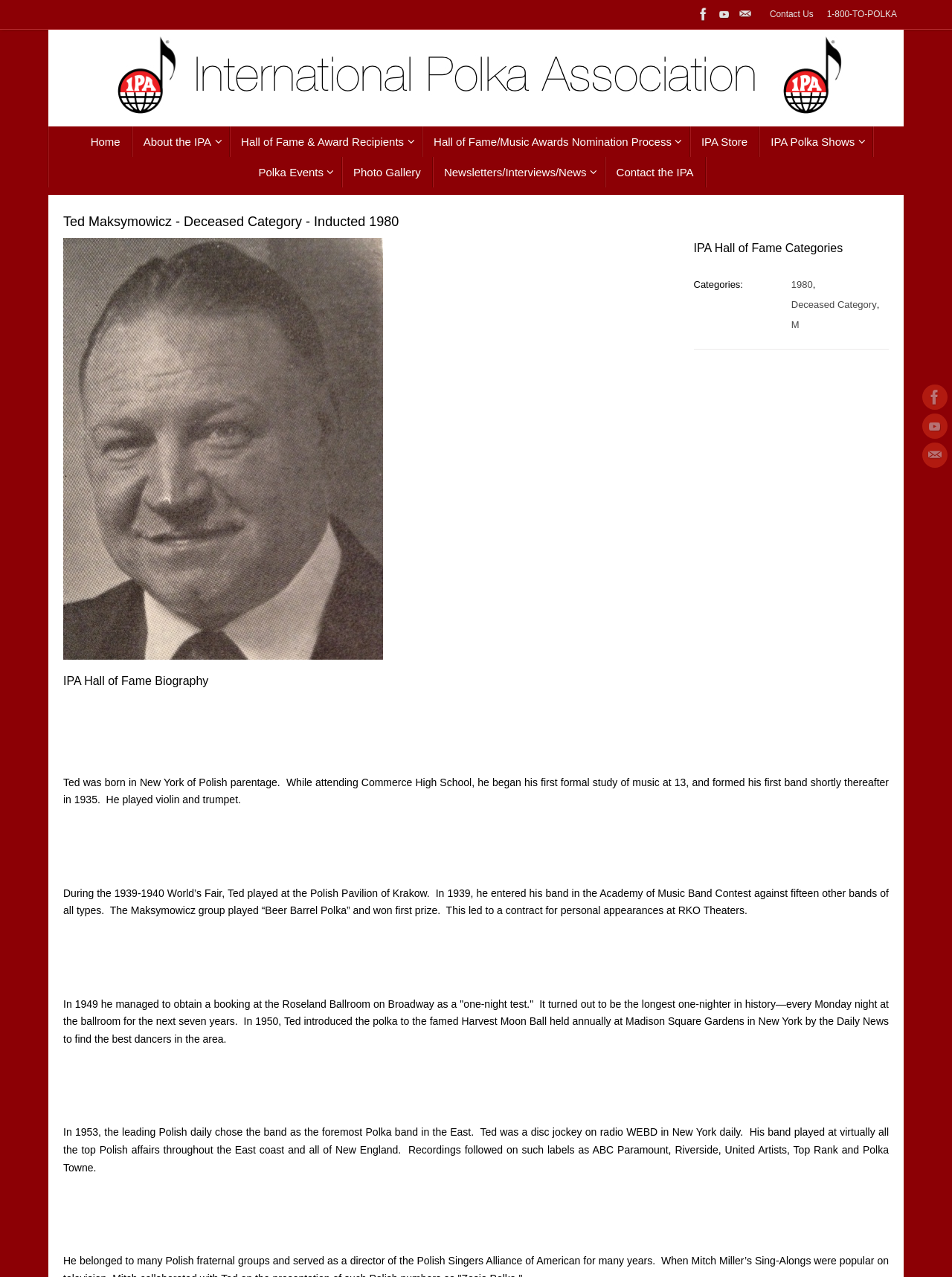What was the name of the event where Ted Maksymowicz introduced the polka?
Look at the image and construct a detailed response to the question.

This answer can be obtained by reading the biography of Ted Maksymowicz, which states that 'In 1950, Ted introduced the polka to the famed Harvest Moon Ball held annually at Madison Square Gardens in New York by the Daily News to find the best dancers in the area'.